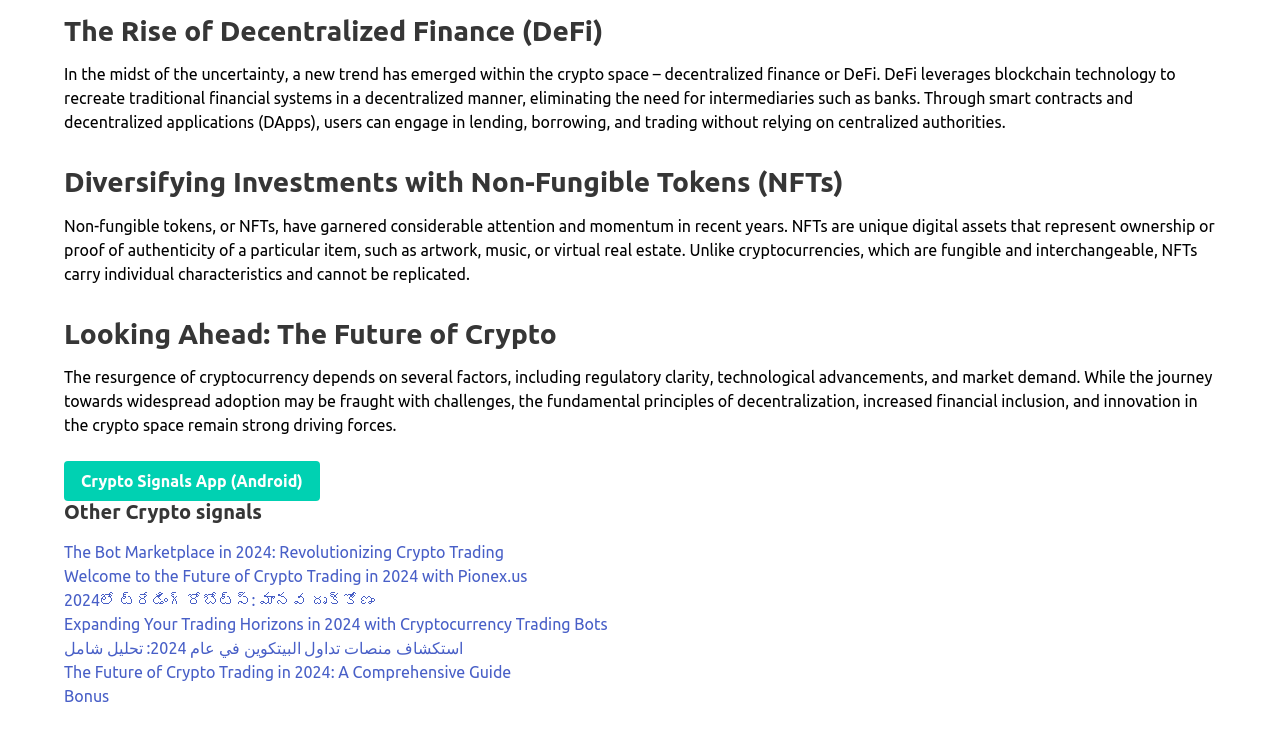Show the bounding box coordinates for the HTML element as described: "Bonus".

[0.05, 0.938, 0.085, 0.963]